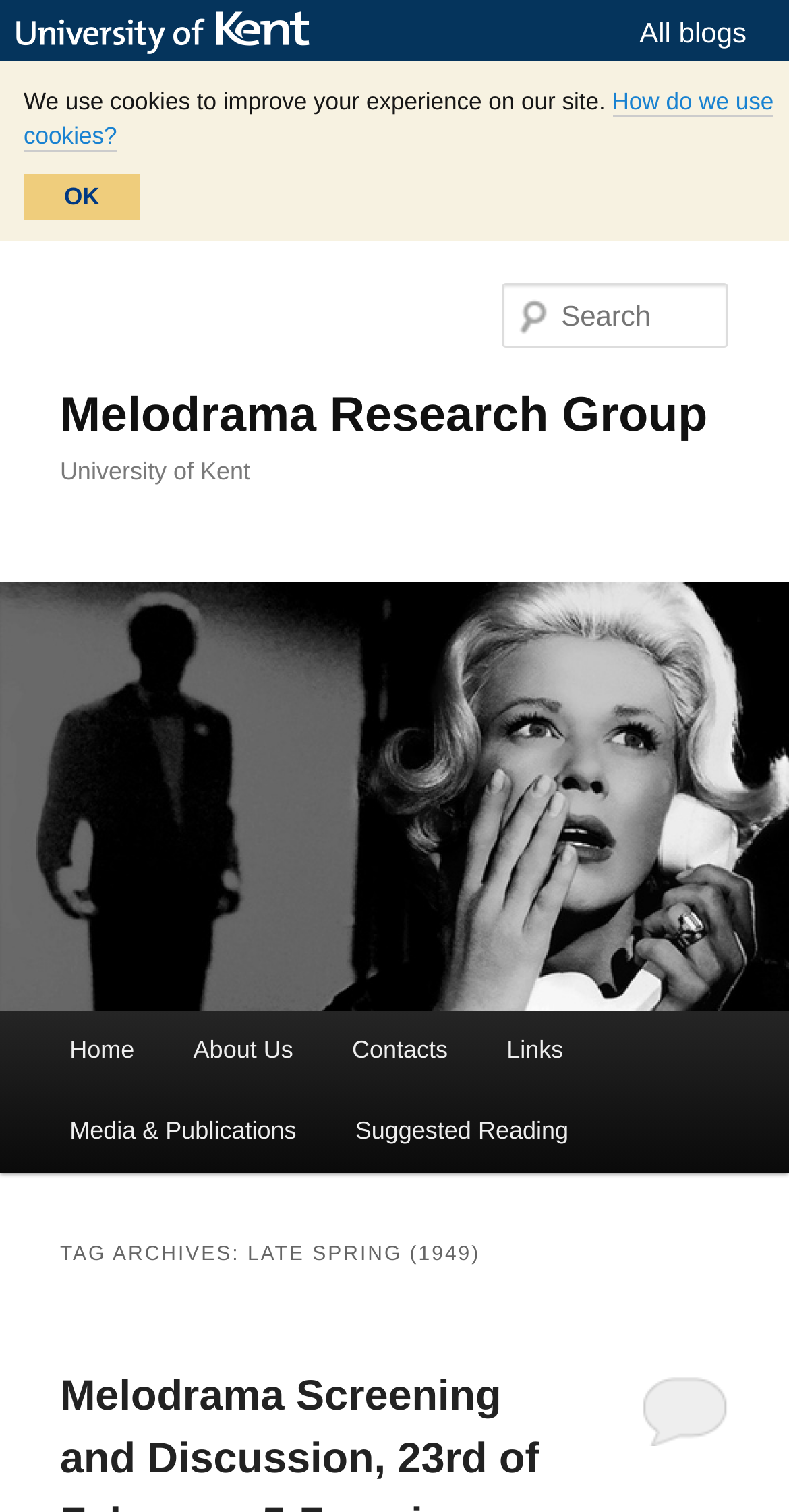Find the bounding box coordinates of the element I should click to carry out the following instruction: "read about late spring 1949".

[0.814, 0.908, 0.924, 0.956]